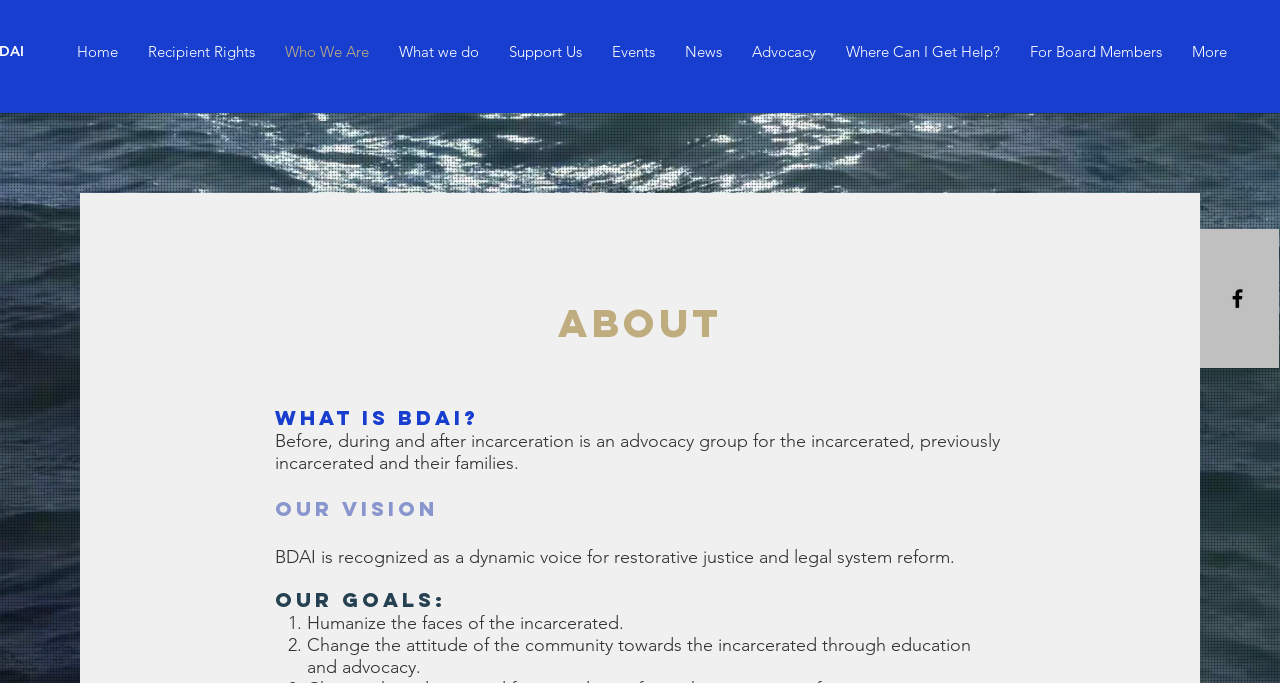Predict the bounding box coordinates of the area that should be clicked to accomplish the following instruction: "Go to Home page". The bounding box coordinates should consist of four float numbers between 0 and 1, i.e., [left, top, right, bottom].

[0.048, 0.053, 0.104, 0.098]